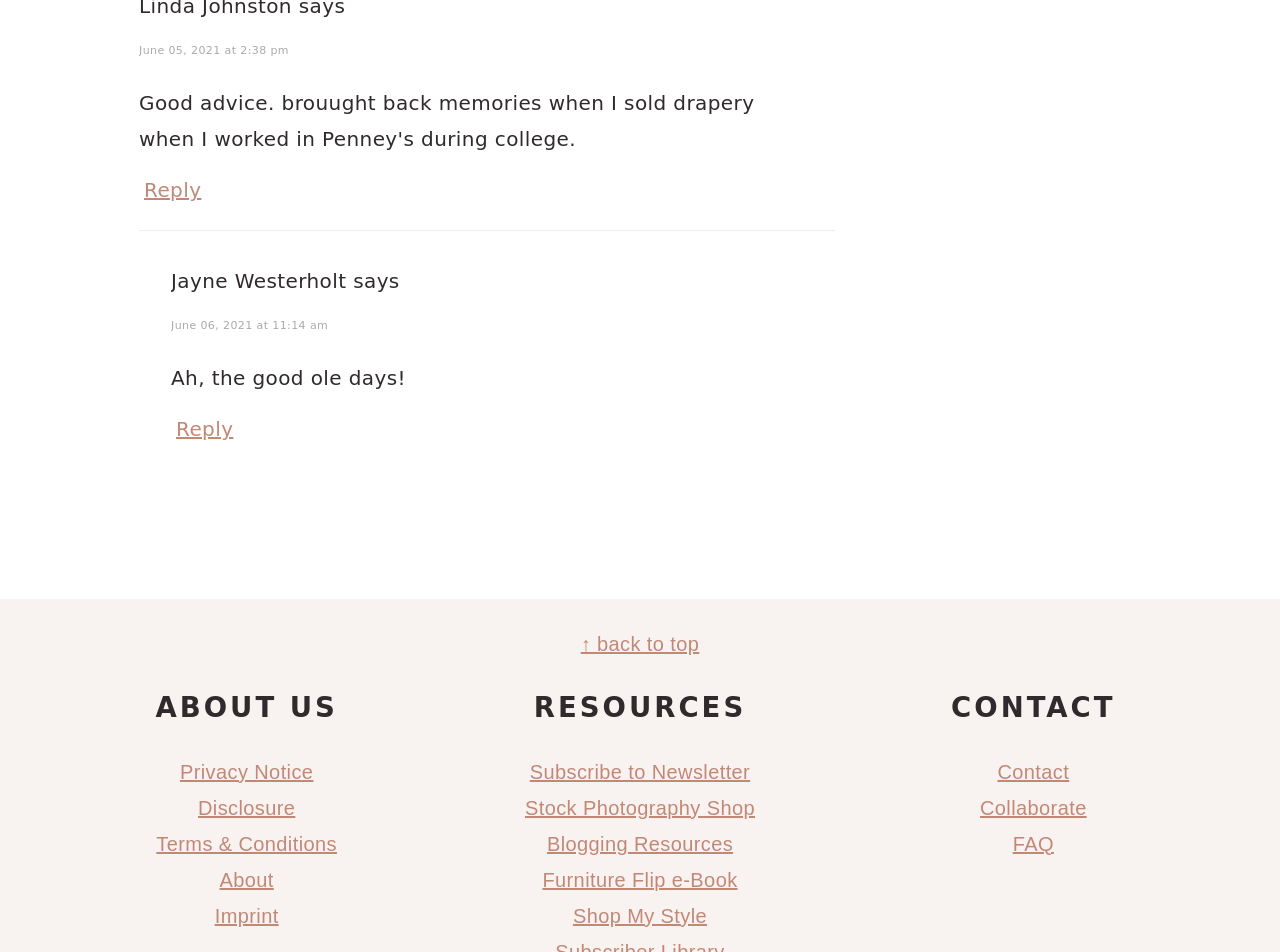Pinpoint the bounding box coordinates of the clickable area needed to execute the instruction: "Contact us". The coordinates should be specified as four float numbers between 0 and 1, i.e., [left, top, right, bottom].

[0.779, 0.799, 0.835, 0.822]